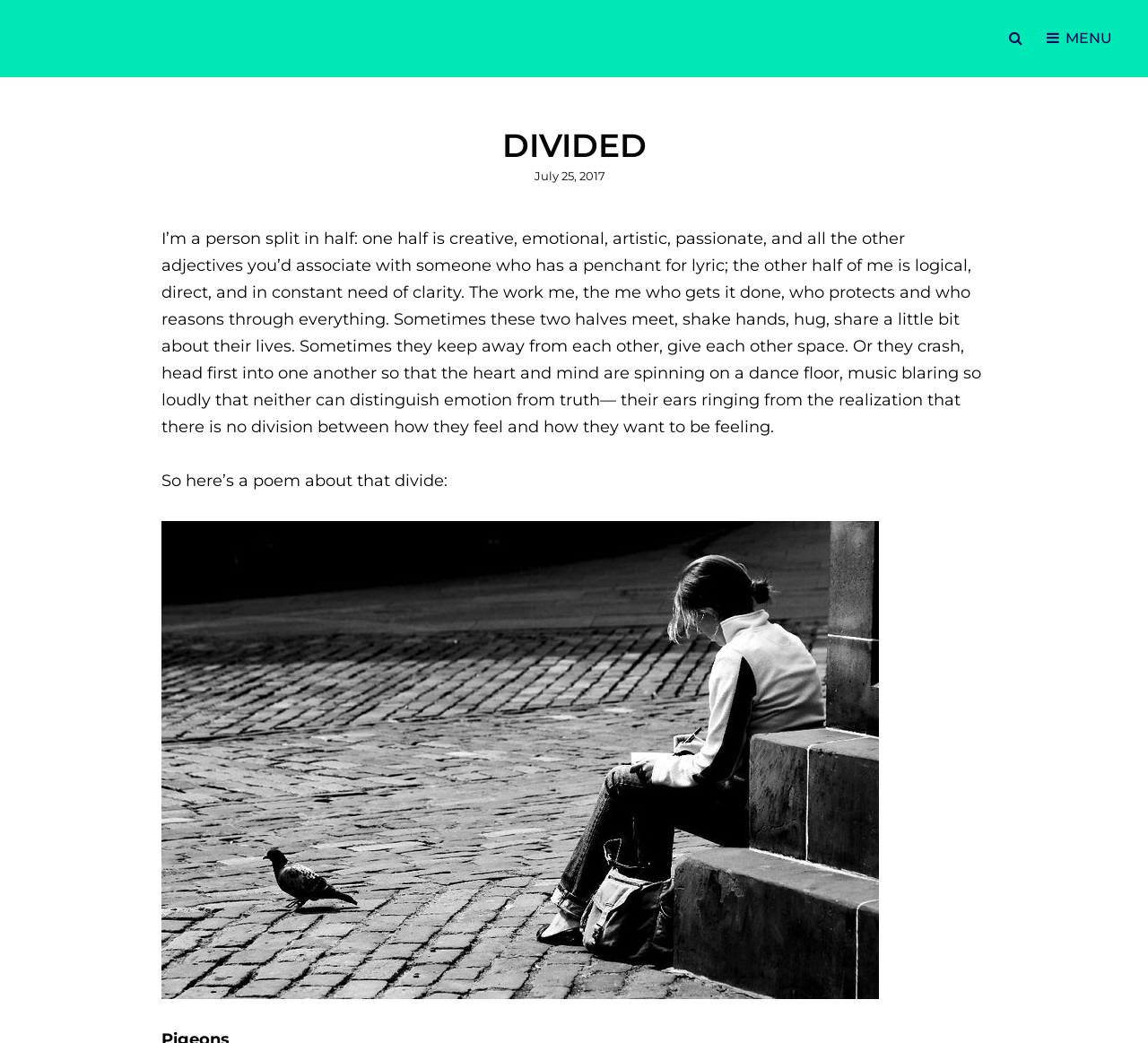What is the theme of the poem?
Please answer the question with a detailed response using the information from the screenshot.

The poem is about the divide between the creative, emotional, artistic side and the logical, direct side of the author, which is evident from the text that describes the two halves of the author's personality.